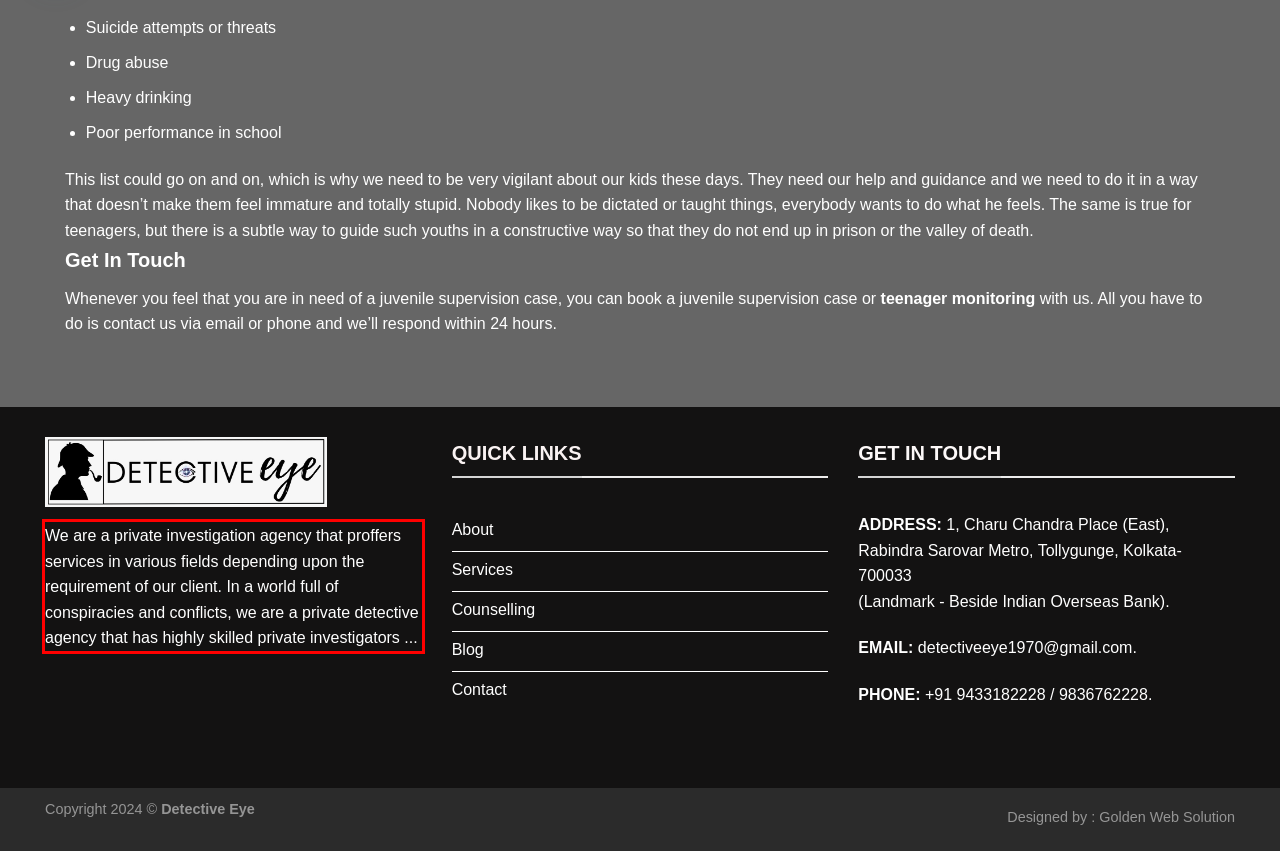You are given a webpage screenshot with a red bounding box around a UI element. Extract and generate the text inside this red bounding box.

We are a private investigation agency that proffers services in various fields depending upon the requirement of our client. In a world full of conspiracies and conflicts, we are a private detective agency that has highly skilled private investigators ...